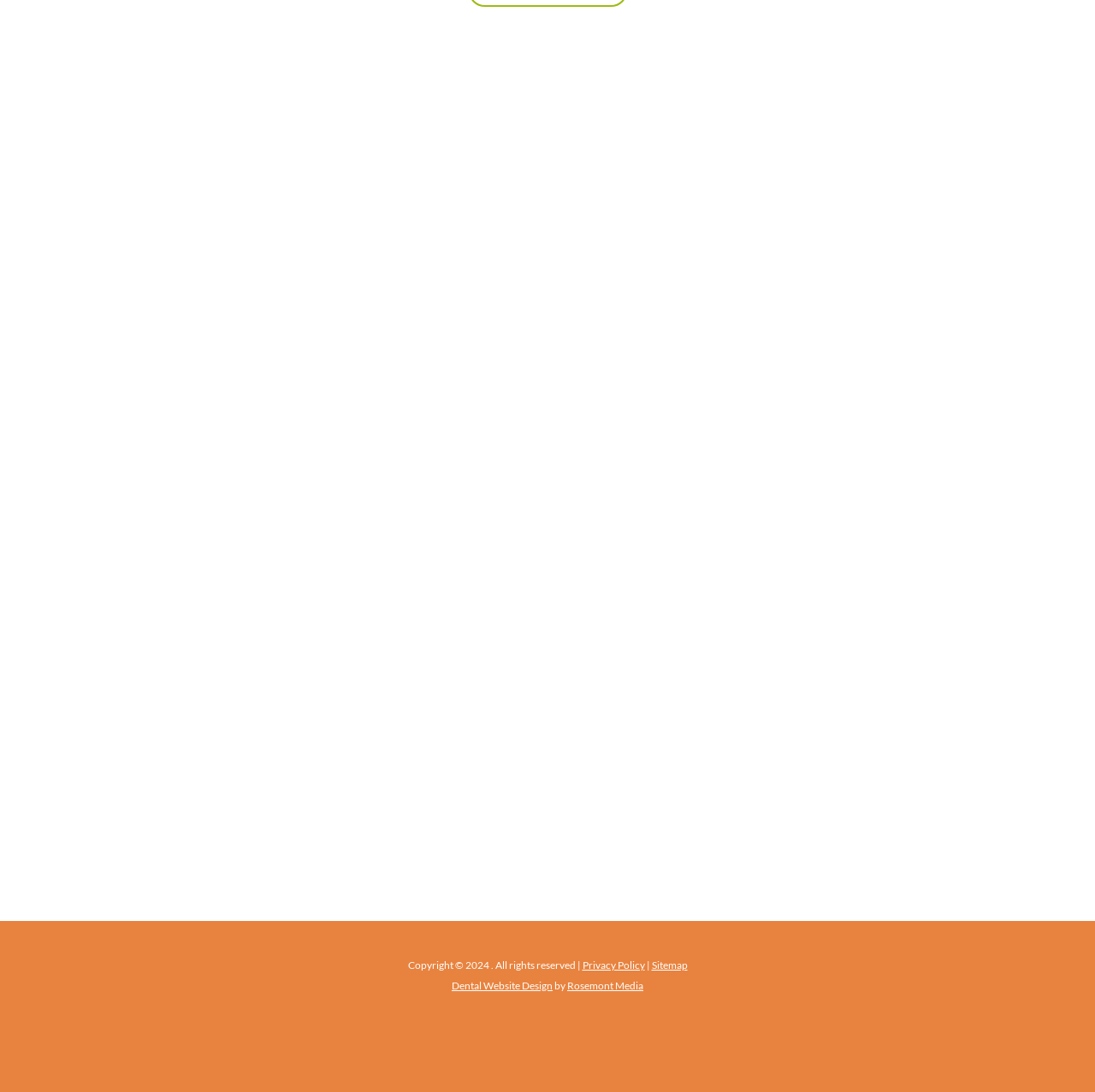Please give a concise answer to this question using a single word or phrase: 
What is the phone number of Ashburn Children's Dentistry?

(703) 723-8440